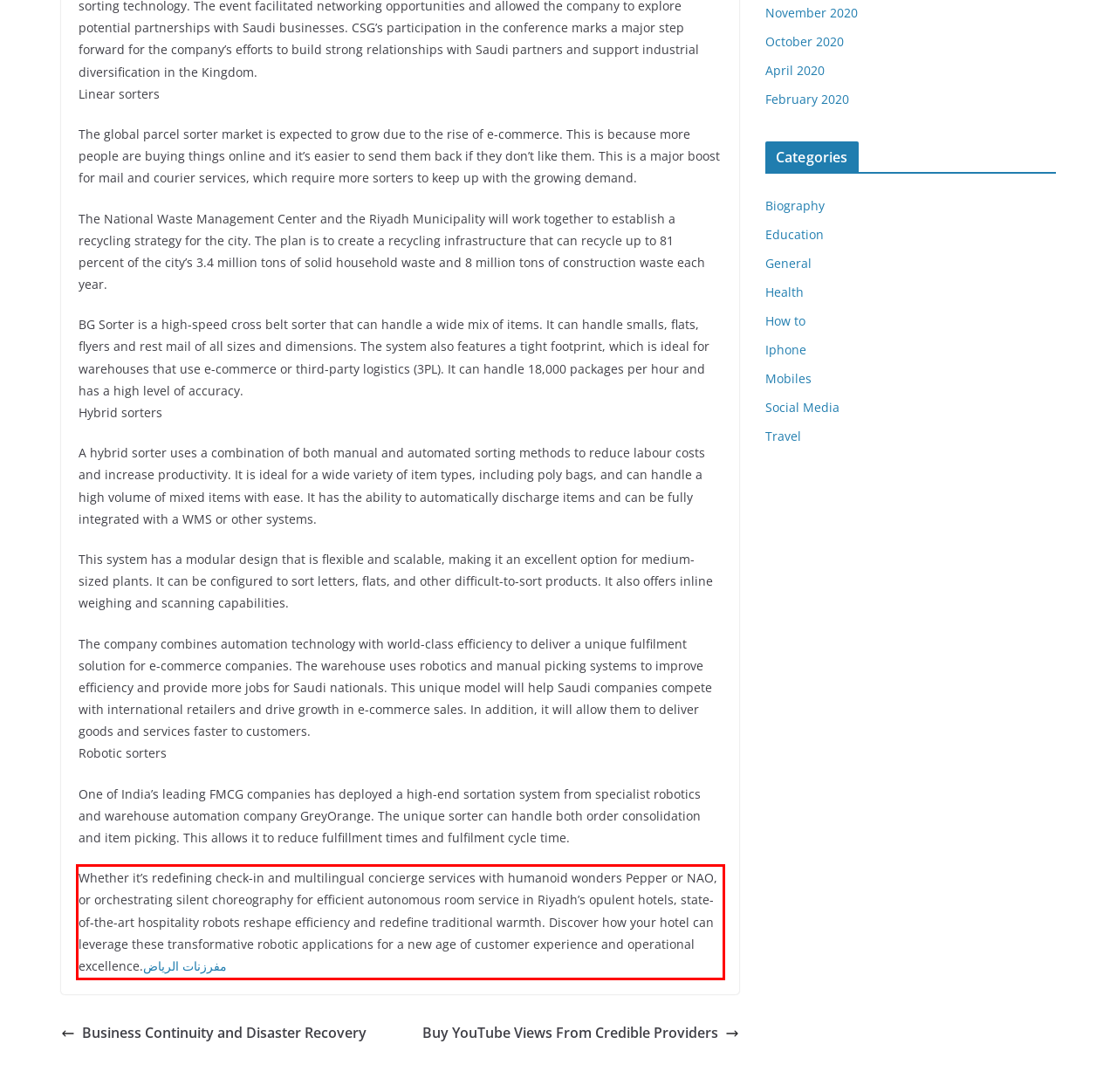Please identify the text within the red rectangular bounding box in the provided webpage screenshot.

Whether it’s redefining check-in and multilingual concierge services with humanoid wonders Pepper or NAO, or orchestrating silent choreography for efficient autonomous room service in Riyadh’s opulent hotels, state-of-the-art hospitality robots reshape efficiency and redefine traditional warmth. Discover how your hotel can leverage these transformative robotic applications for a new age of customer experience and operational excellence.مفرزنات الرياض